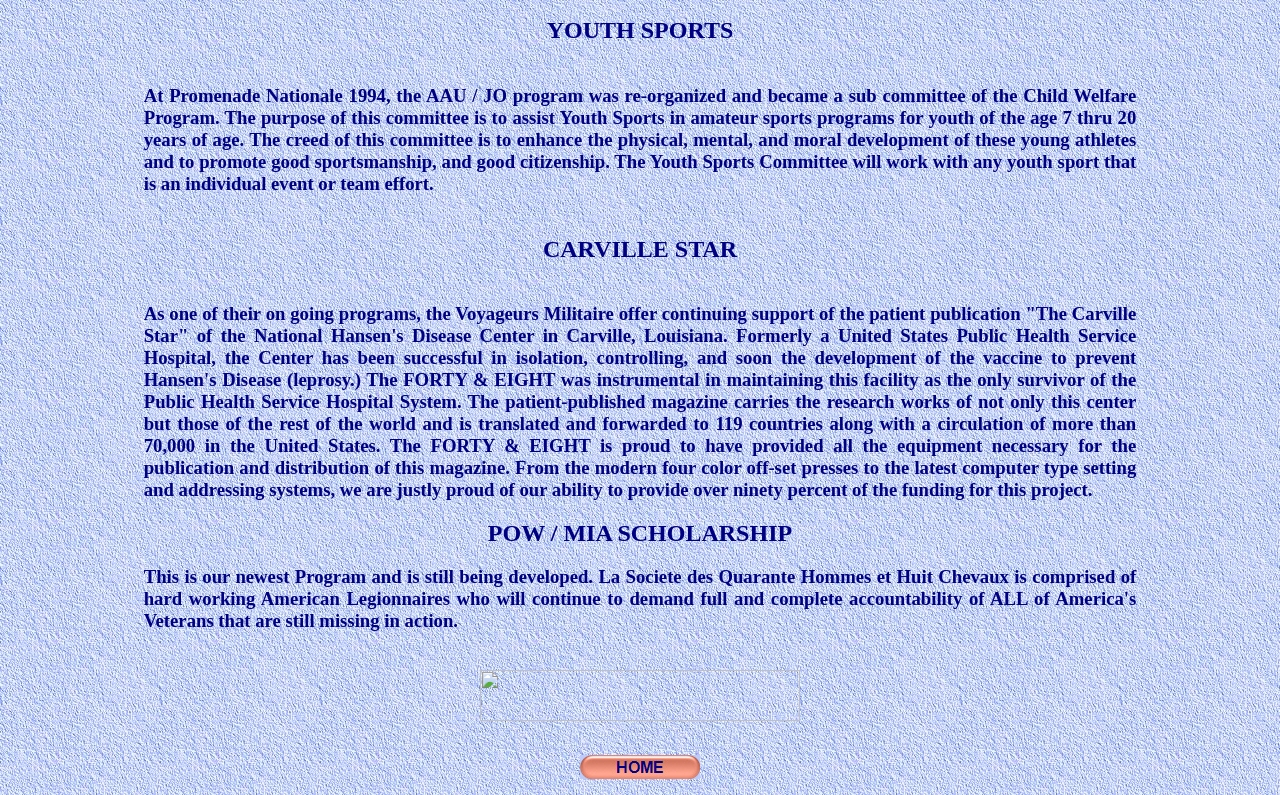What is the Carville Star?
Please give a detailed and thorough answer to the question, covering all relevant points.

The Carville Star is a patient-published magazine that carries research works of not only the National Hansen's Disease Center in Carville, Louisiana, but also those of the rest of the world, and is translated and forwarded to 119 countries along with a circulation of more than 70,000 in the United States.